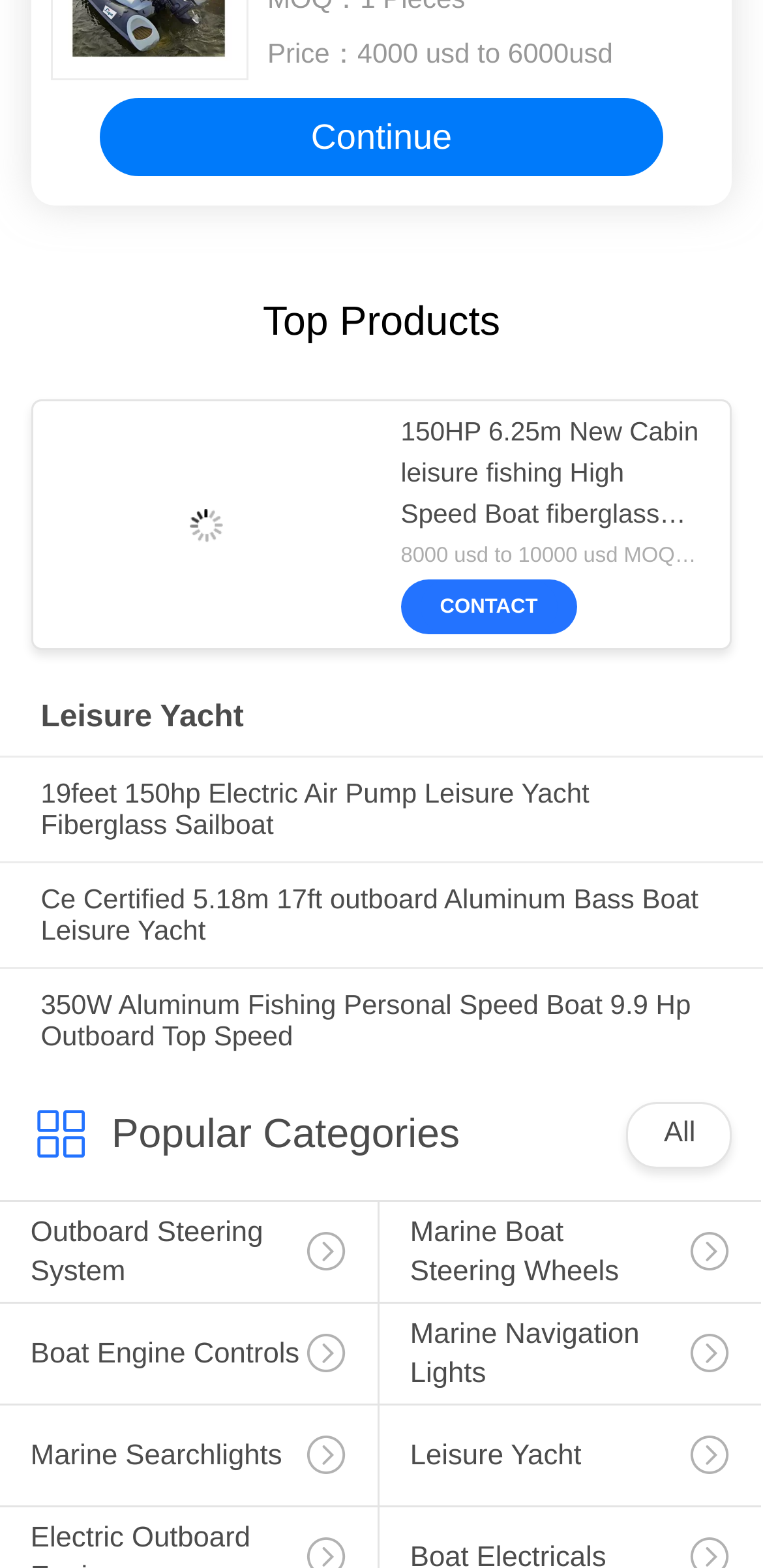Locate the bounding box coordinates of the element that should be clicked to fulfill the instruction: "Explore 'Popular Categories'".

[0.146, 0.709, 0.603, 0.738]